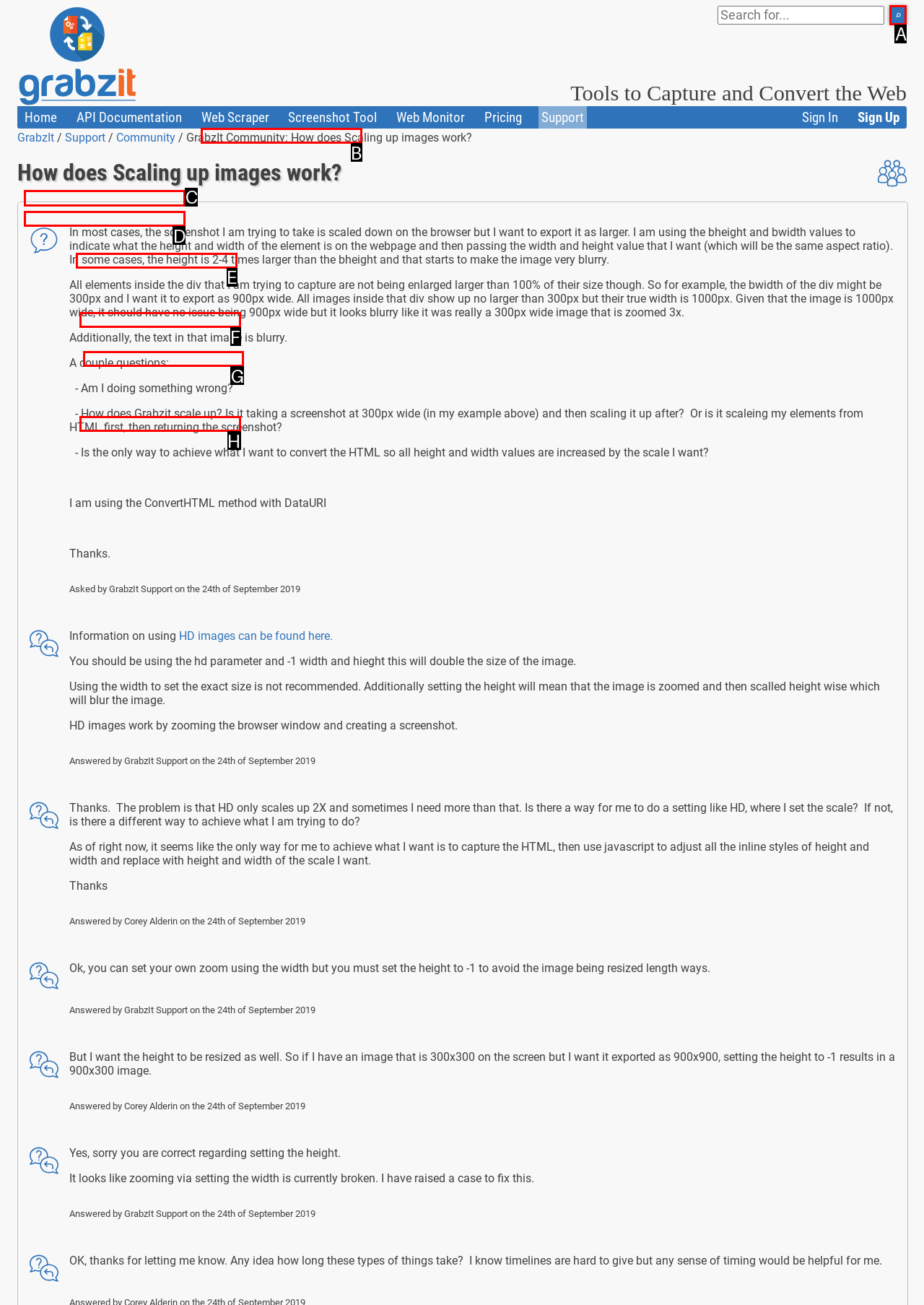Tell me the letter of the UI element I should click to accomplish the task: Search using the search button based on the choices provided in the screenshot.

A